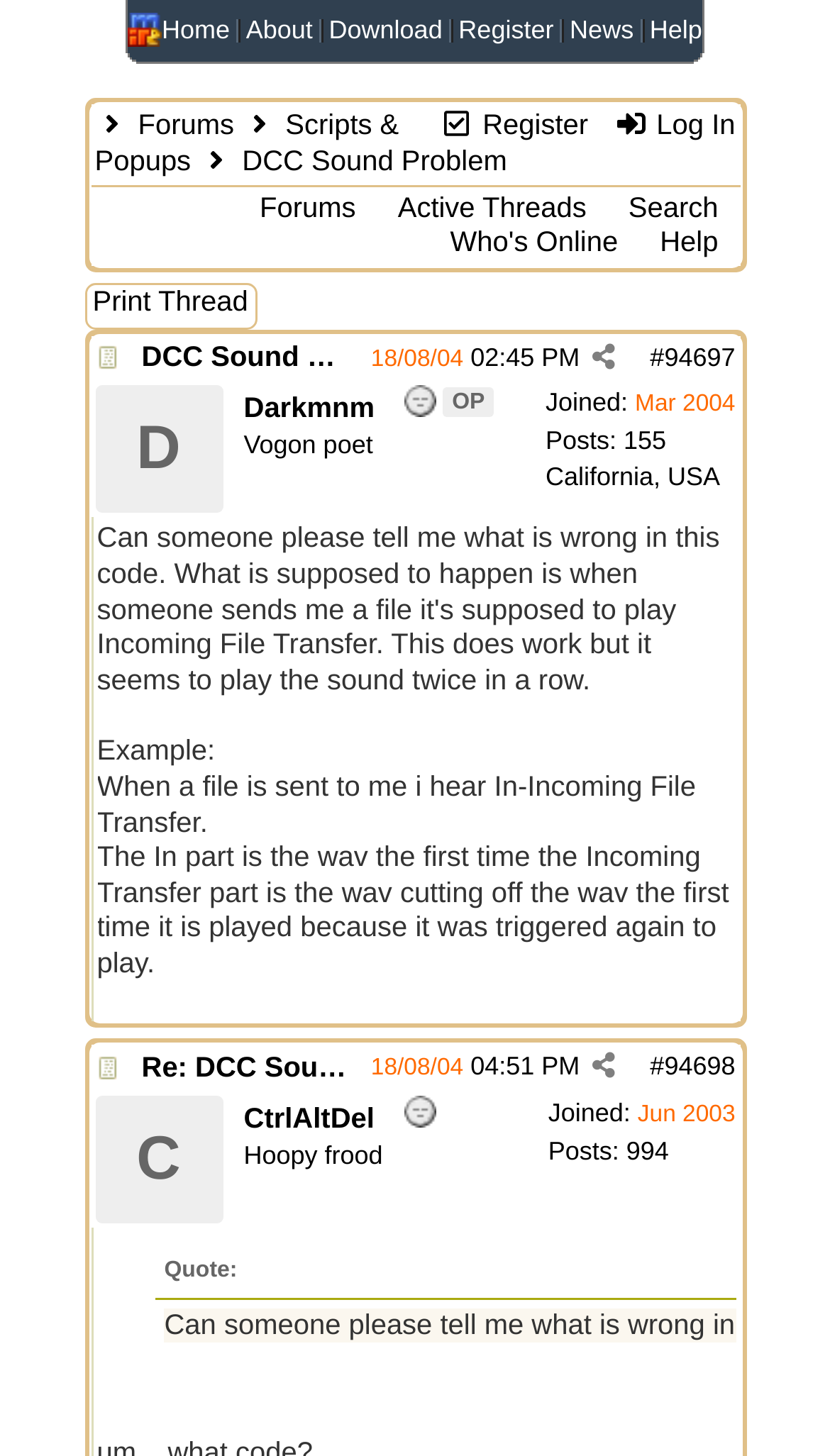Answer the question in one word or a short phrase:
What is the problem described in the thread?

Sound plays twice